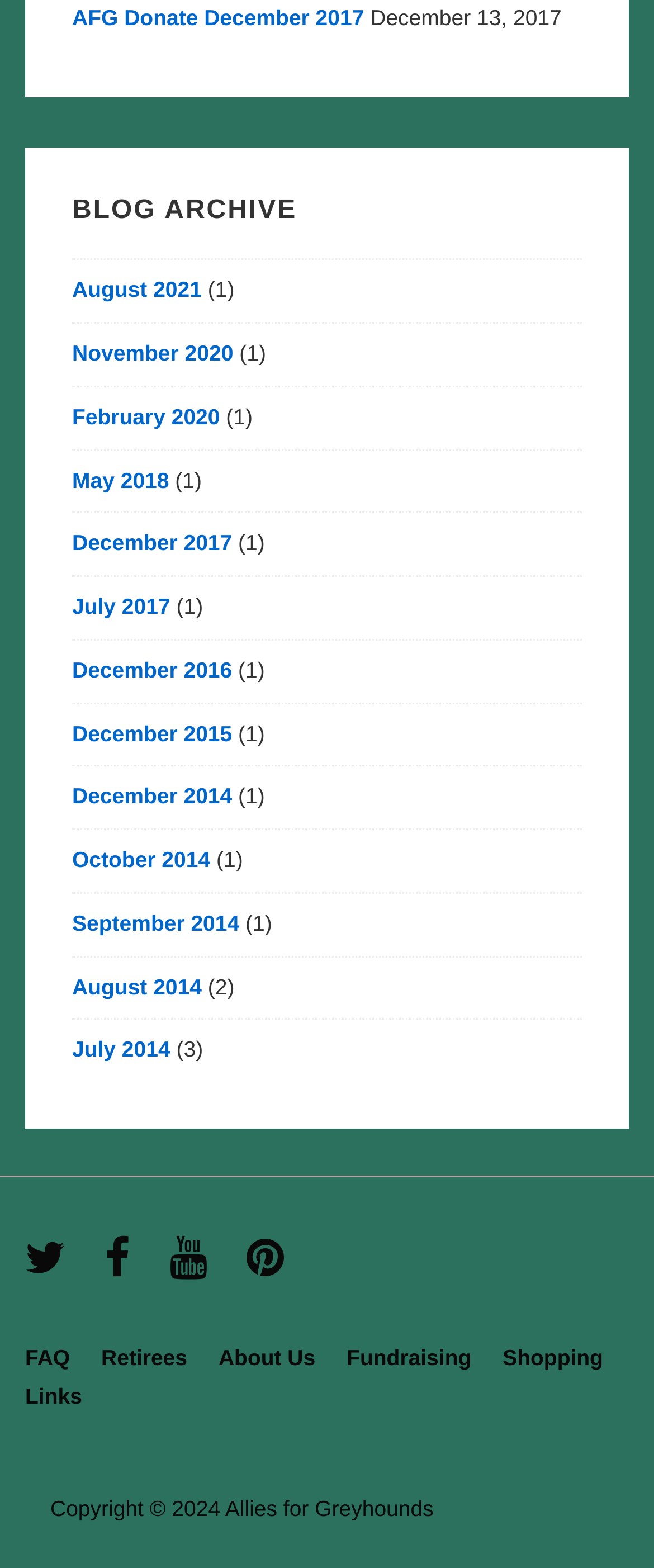Show the bounding box coordinates for the element that needs to be clicked to execute the following instruction: "Go to the 'About Us' page". Provide the coordinates in the form of four float numbers between 0 and 1, i.e., [left, top, right, bottom].

[0.334, 0.858, 0.482, 0.874]